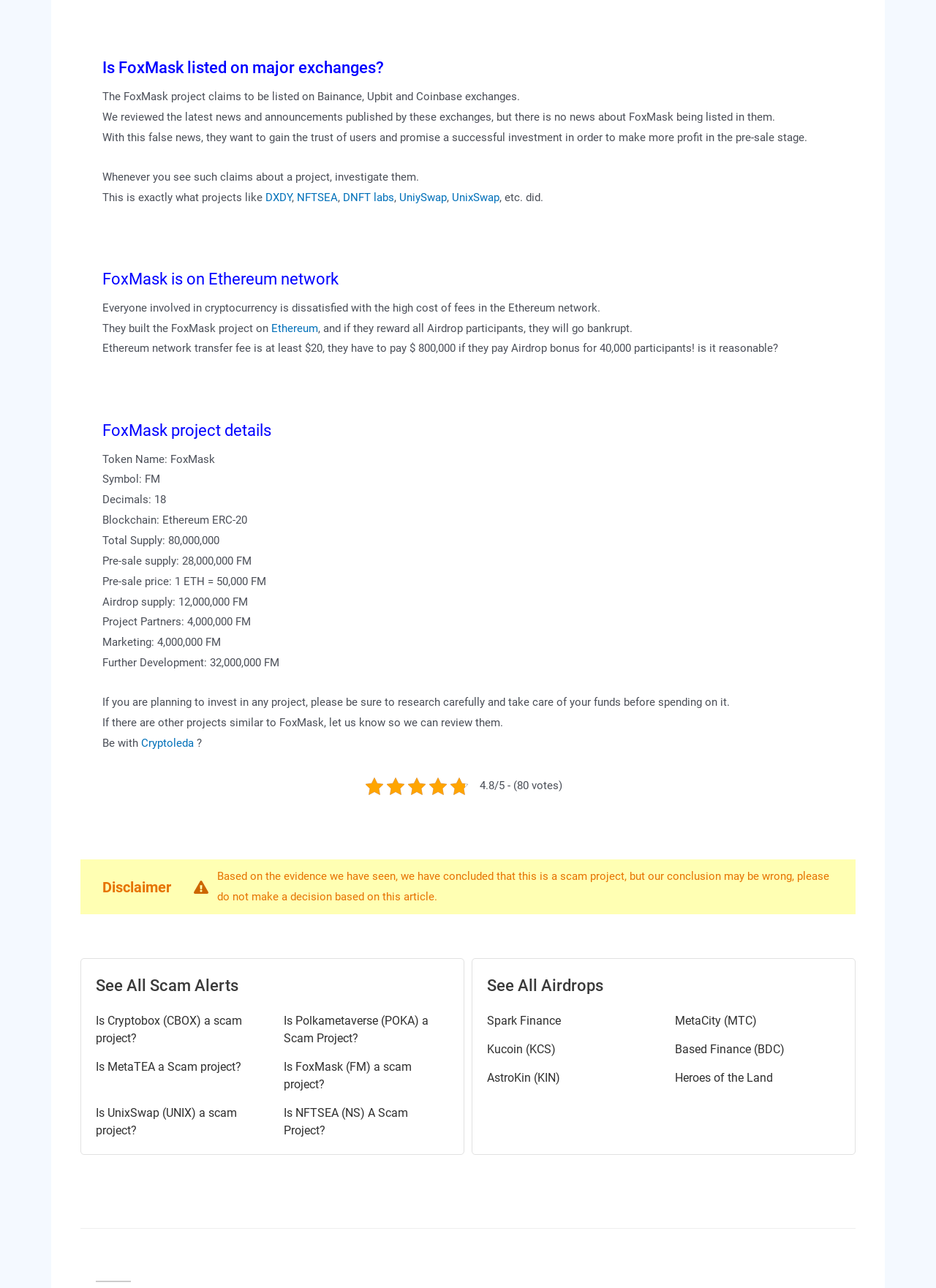Please provide a detailed answer to the question below based on the screenshot: 
How many participants will receive Airdrop bonus?

The number of participants who will receive Airdrop bonus can be found in the text, where it is mentioned that 'they have to pay $800,000 if they pay Airdrop bonus for 40,000 participants'.